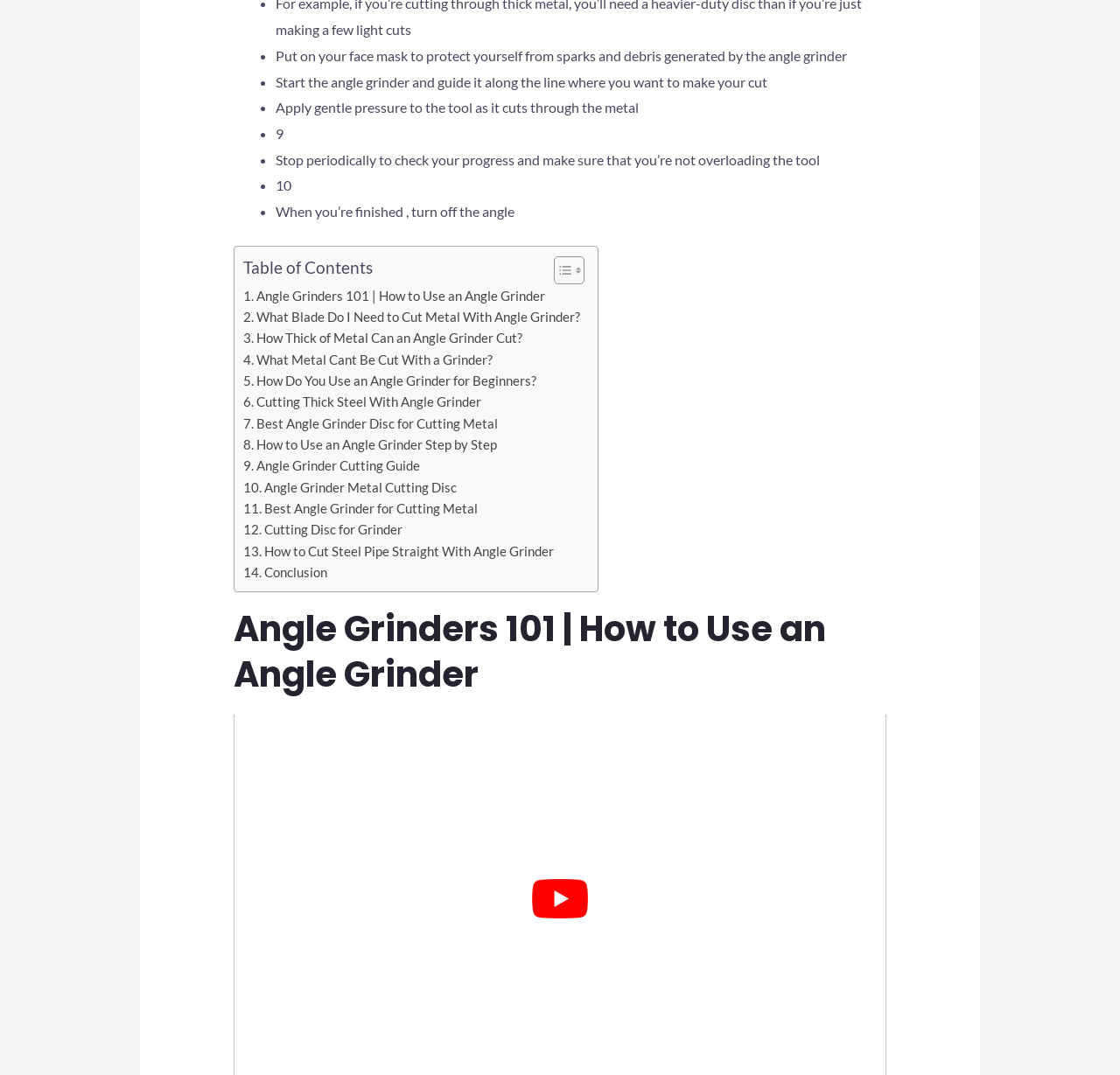What is the purpose of the list markers on the webpage?
Look at the image and provide a short answer using one word or a phrase.

Indicate steps